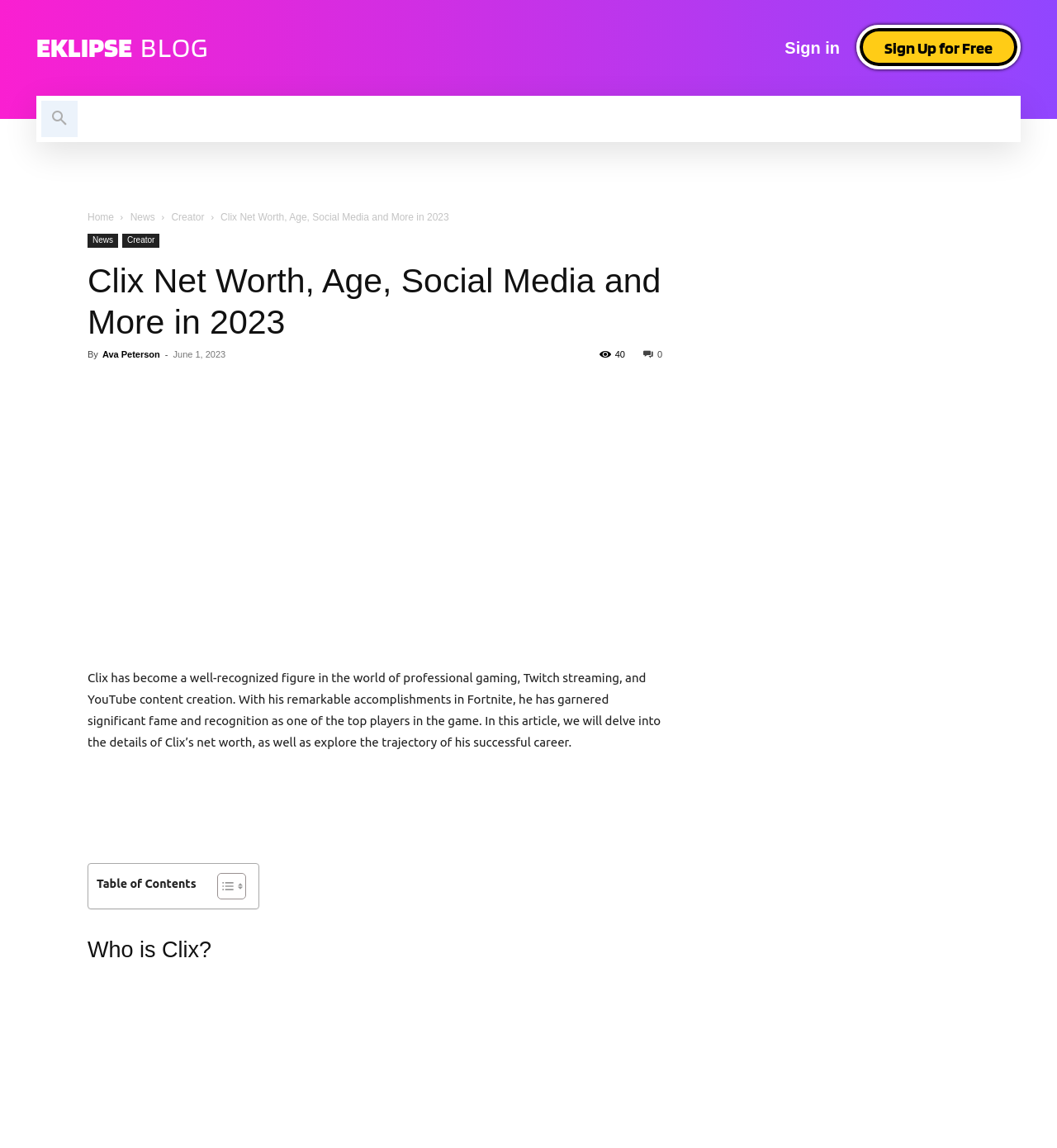How many social media links are provided for Clix?
Respond to the question with a single word or phrase according to the image.

5